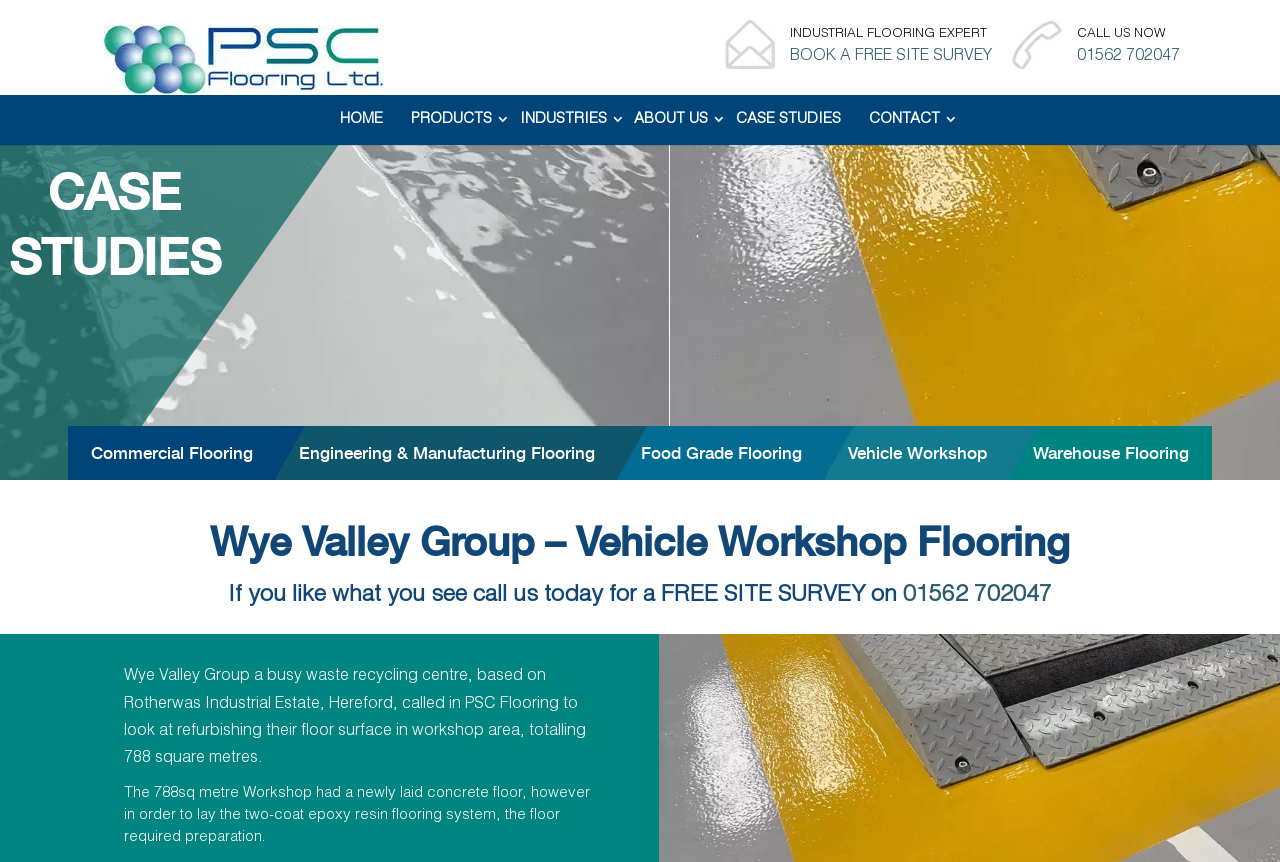What industry does Wye Valley Group belong to?
Please utilize the information in the image to give a detailed response to the question.

The industry is mentioned in the text 'Wye Valley Group a busy waste recycling centre, based on Rotherwas Industrial Estate, Hereford, called in PSC Flooring to look at refurbishing their floor surface in workshop area, totalling 788 square metres.'